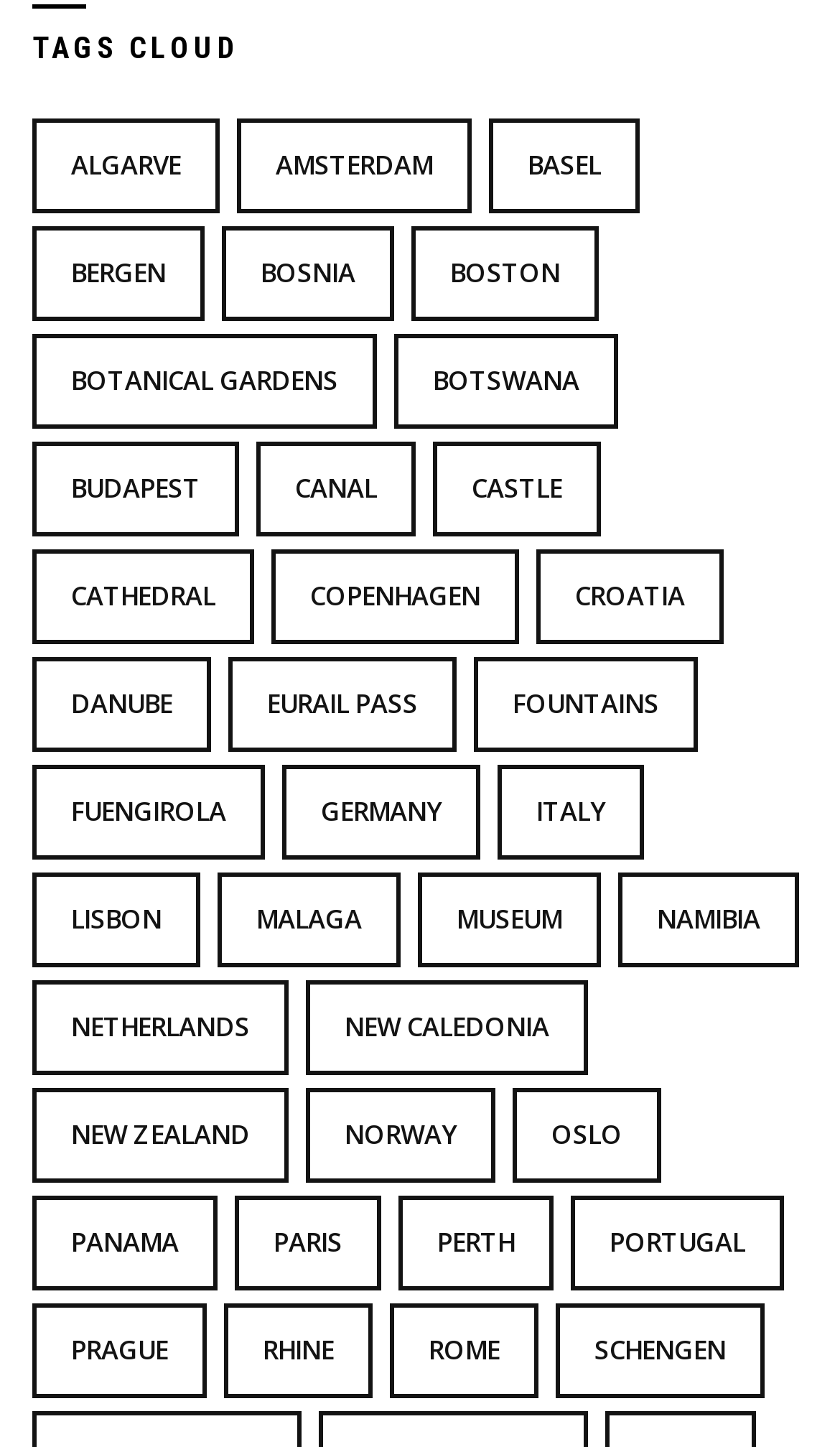Identify the bounding box coordinates necessary to click and complete the given instruction: "visit RHYZOME website".

None